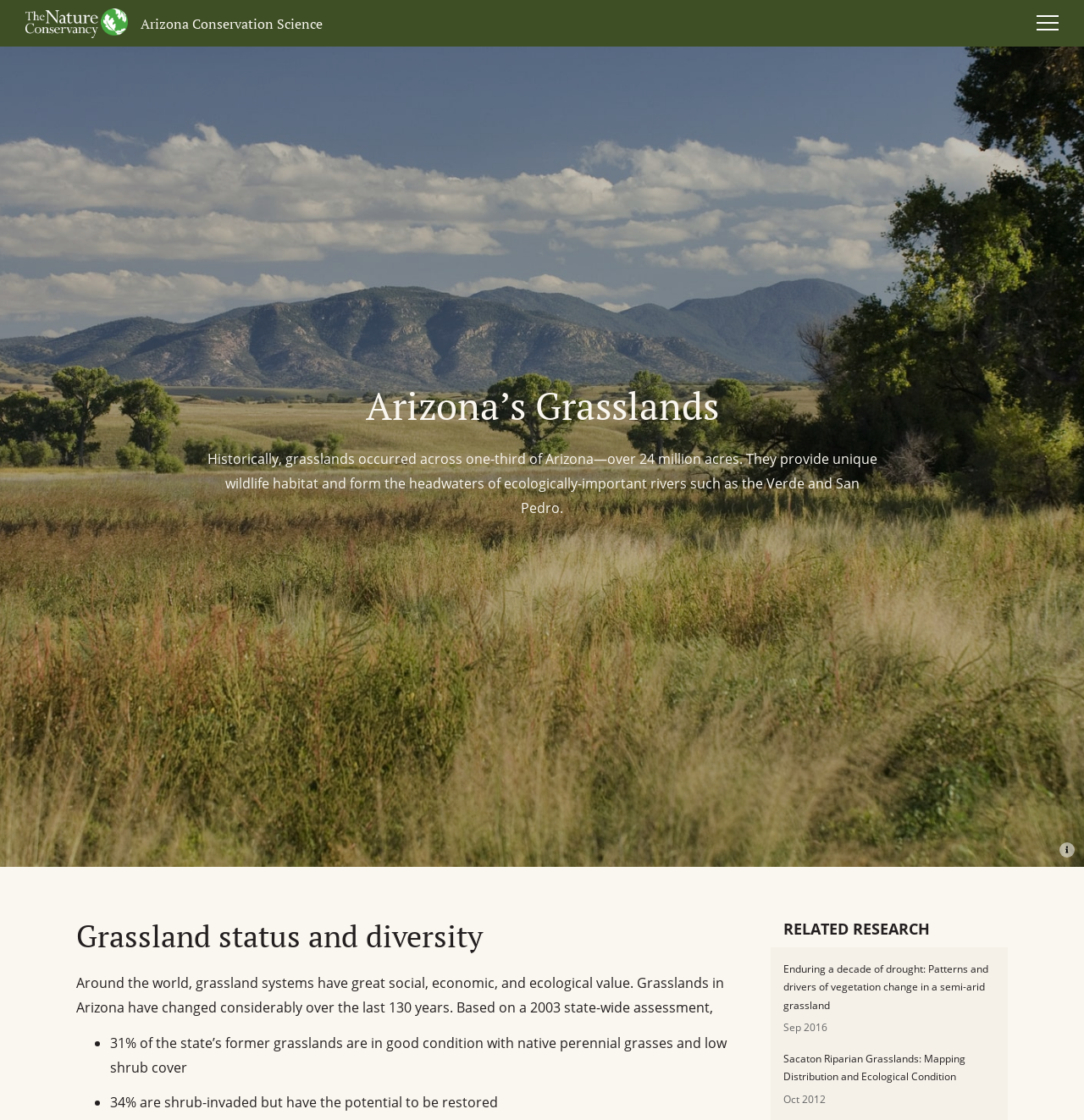Create a detailed narrative describing the layout and content of the webpage.

The webpage is about Southwest Grasslands and Arizona Conservation Science. At the top, there is a loading message "Loading Publication..." followed by a "CLOSE" button. Below this, there is a link on the left side and a text "Arizona Conservation Science" on the top-left corner. 

On the top-right corner, there is a button with a long descriptive text about the San Rafael Ranch and San Rafael Ranch Natural Area in southern Arizona, along with a photo credit. 

Below this, there is a heading "Arizona’s Grasslands" followed by a paragraph describing the historical significance of grasslands in Arizona, which provided unique wildlife habitat and formed the headwaters of ecologically-important rivers. 

Further down, there is a heading "Grassland status and diversity" followed by a paragraph discussing the changes in Arizona's grasslands over the last 130 years. This is followed by a list of two points, one describing the condition of 31% of the state's former grasslands and the other describing the potential for restoration of 34% of the shrub-invaded areas.

At the bottom, there is a section titled "RELATED RESEARCH" with two research papers listed, each with a title, publication date, and a brief description.